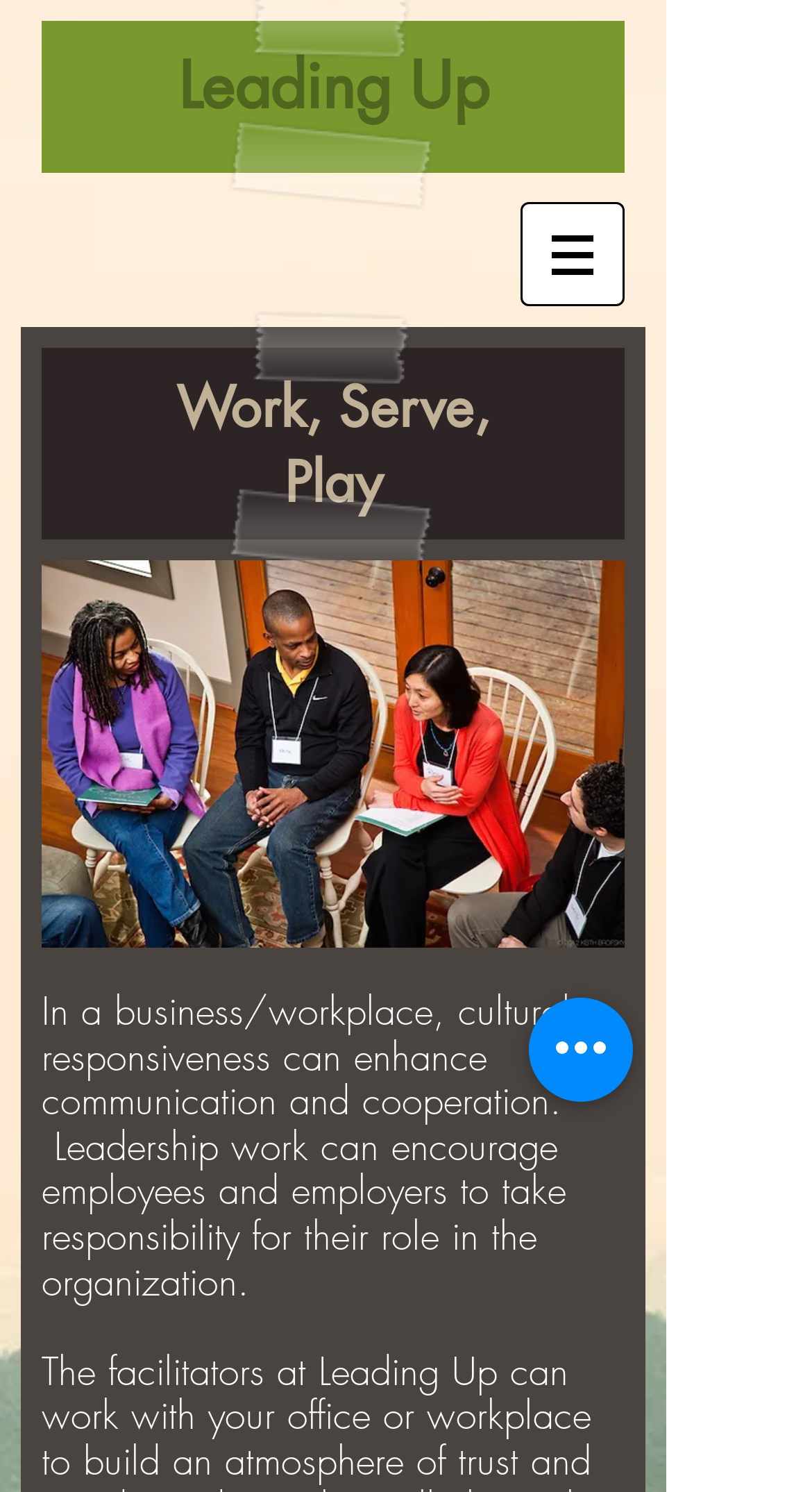Using the details in the image, give a detailed response to the question below:
What is the name of the section with quick actions?

The name of the section with quick actions can be found in the button element with the text 'Quick actions' which is located at the bottom of the webpage.